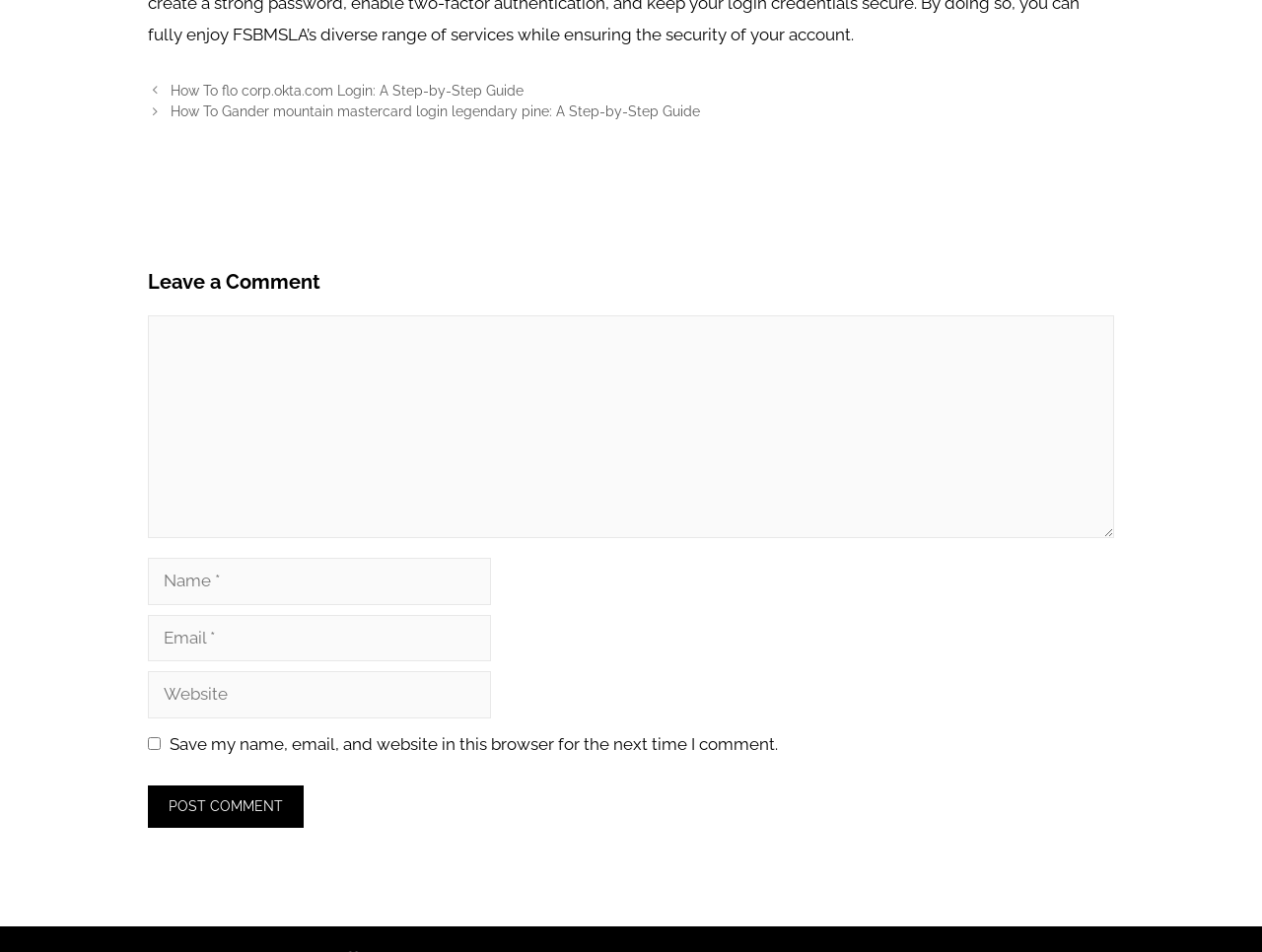How many links are in the navigation section?
Based on the screenshot, provide your answer in one word or phrase.

2